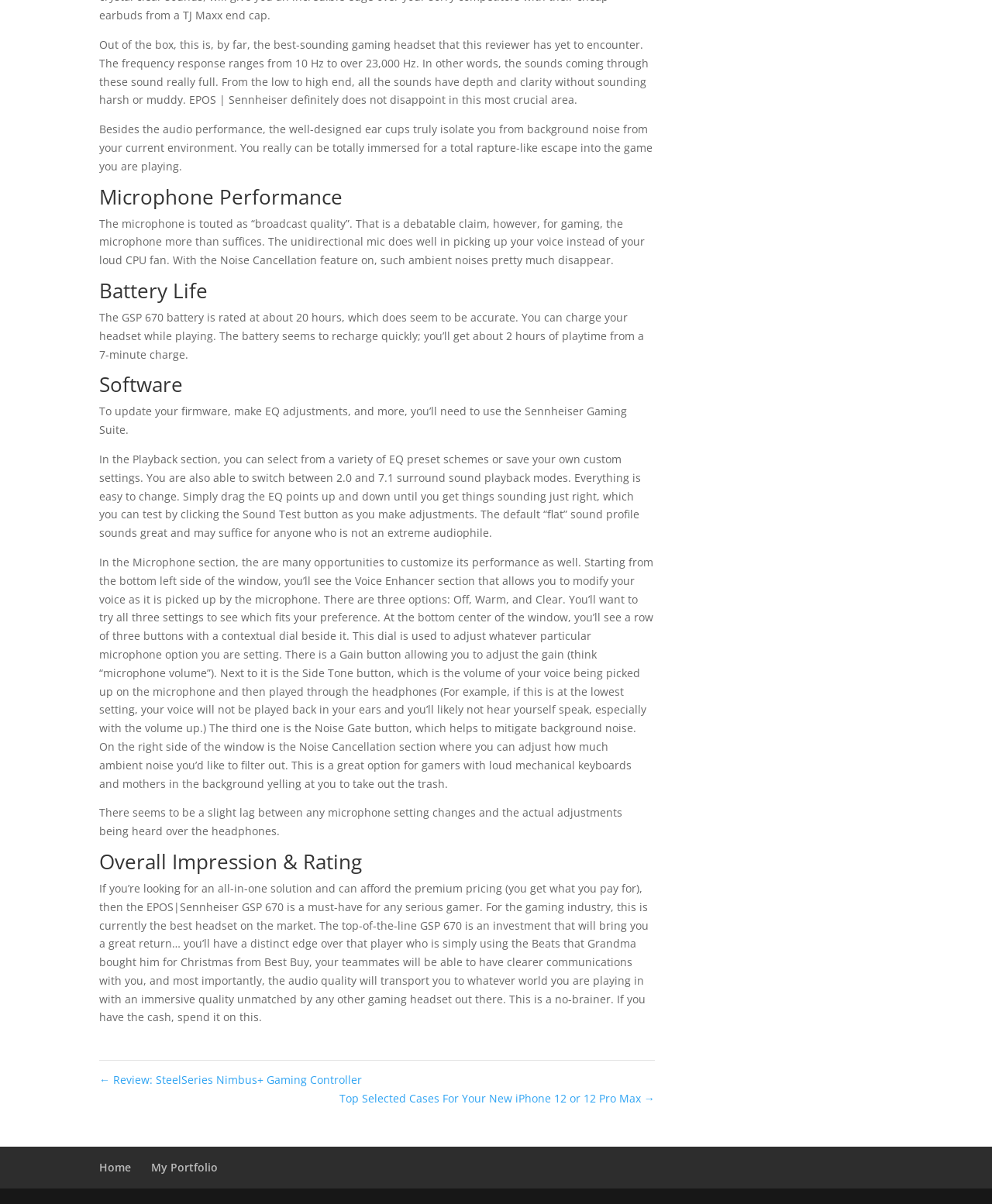Analyze the image and give a detailed response to the question:
What is the type of microphone used in the gaming headset?

The text states, 'The unidirectional mic does well in picking up your voice instead of your loud CPU fan.' This indicates that the microphone used in the gaming headset is a unidirectional type.